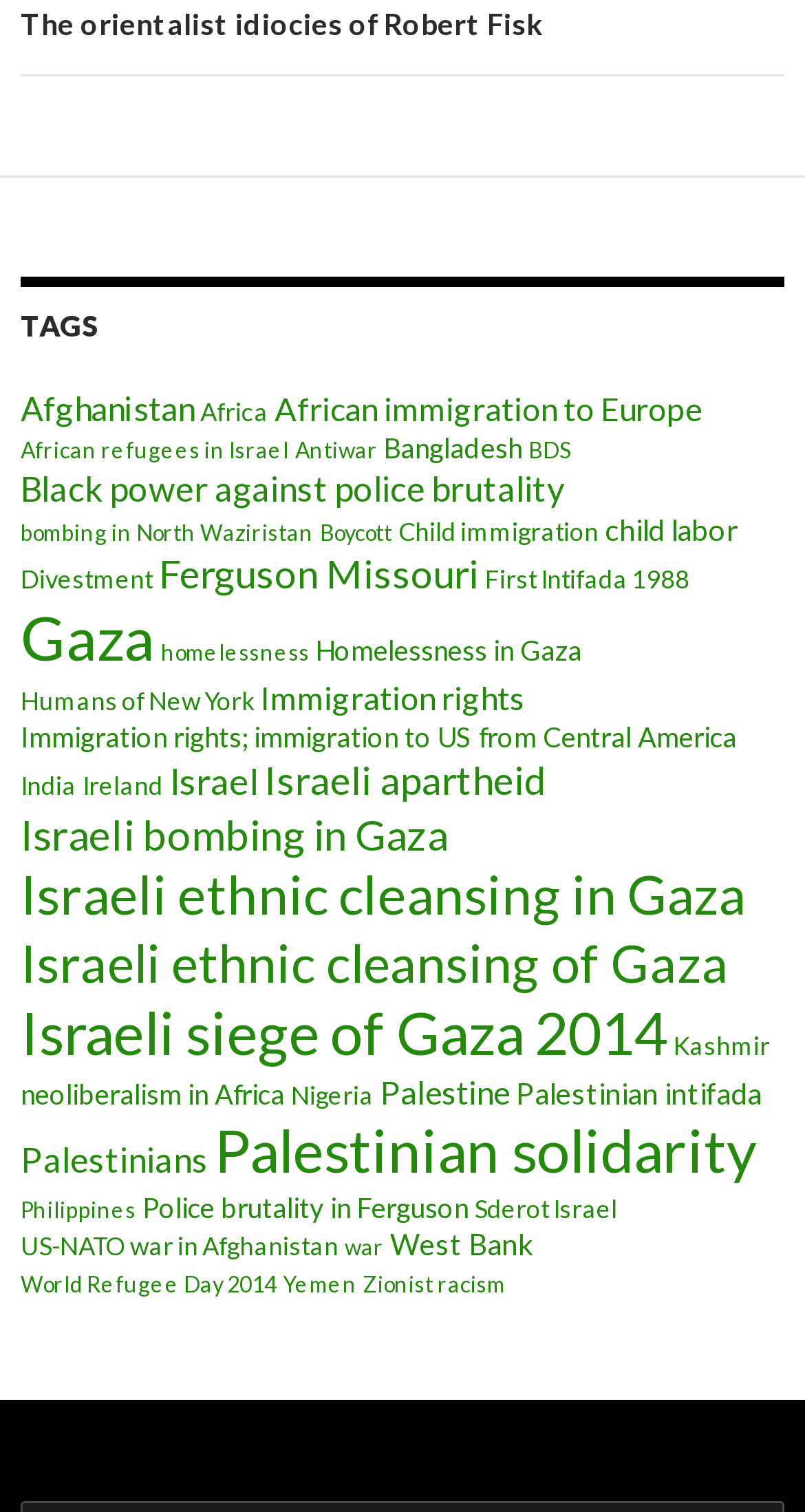How many topics are related to Israel?
Please provide a detailed and thorough answer to the question.

There are five topics related to Israel: 'Israel (11 items)', 'Israeli apartheid (14 items)', 'Israeli bombing in Gaza (19 items)', 'Israeli ethnic cleansing in Gaza (59 items)', and 'Israeli ethnic cleansing of Gaza (50 items)'.